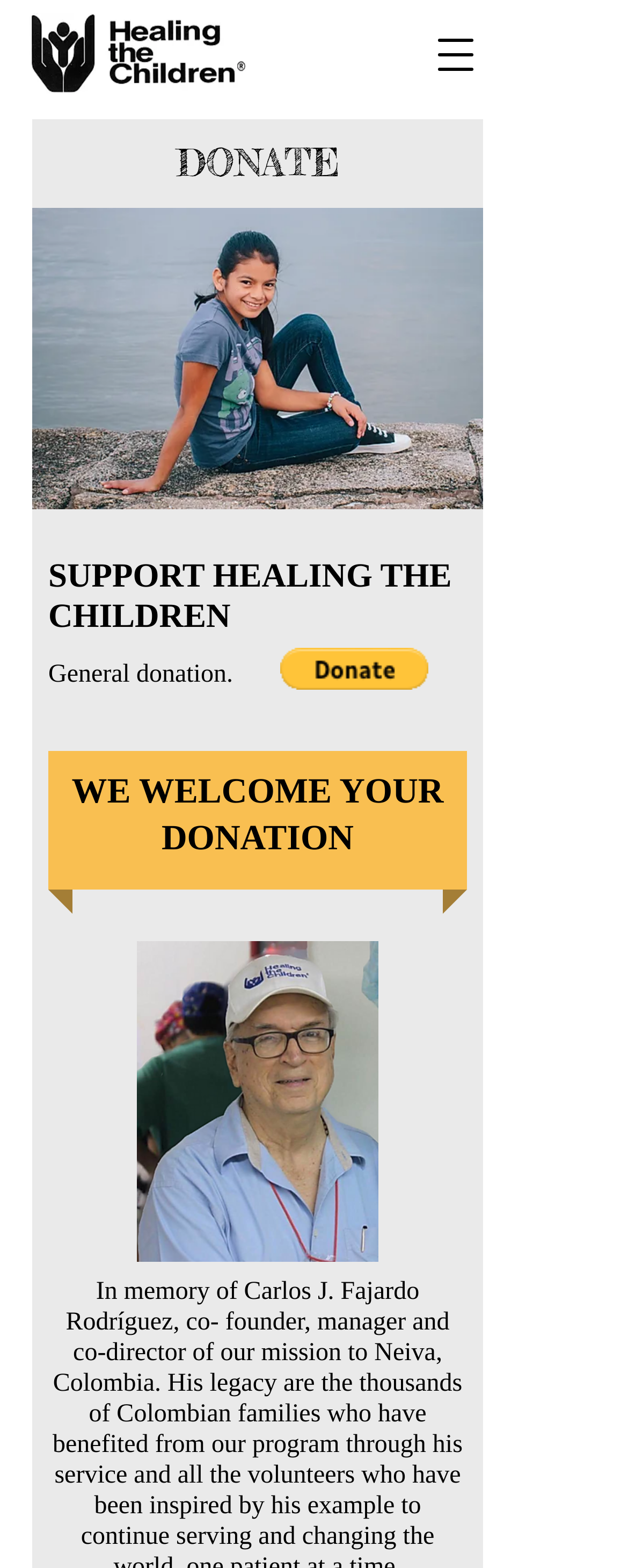Identify the bounding box coordinates for the UI element described as: "alt="PayPal Button" aria-label="Donate via PayPal"". The coordinates should be provided as four floats between 0 and 1: [left, top, right, bottom].

[0.446, 0.413, 0.682, 0.44]